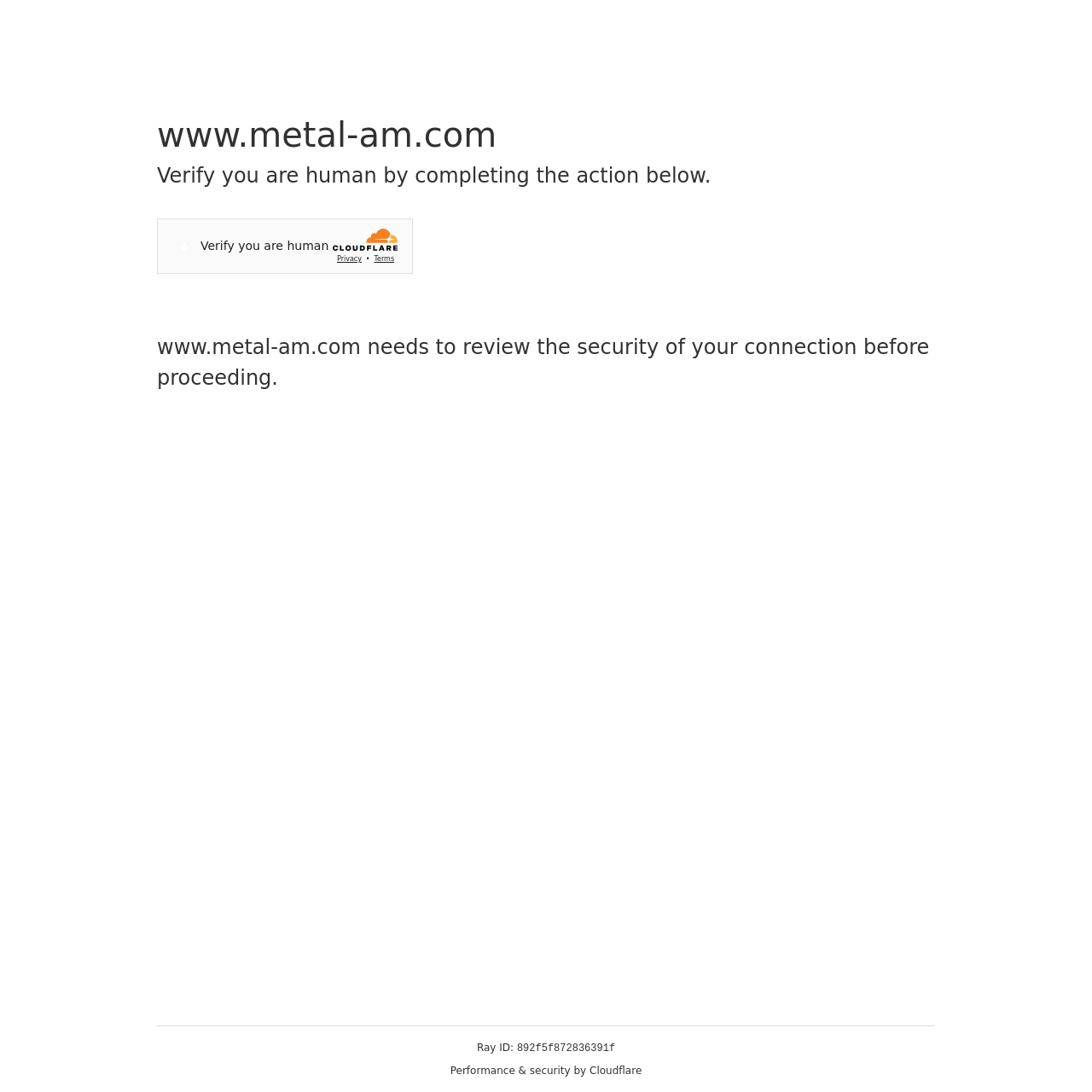What is providing performance and security?
Relying on the image, give a concise answer in one word or a brief phrase.

Cloudflare